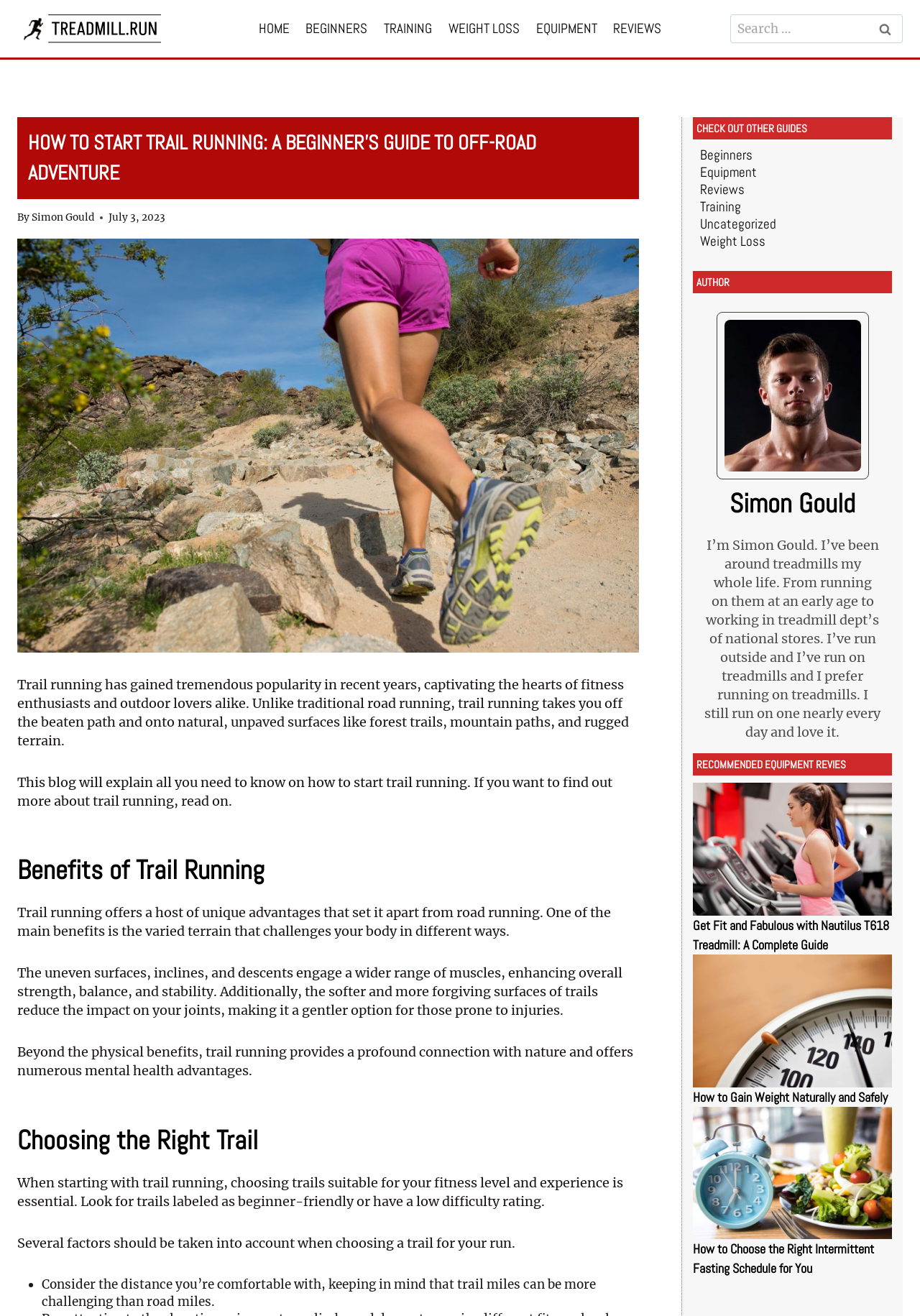Using the description "alt="intermittent fasting schedule"", locate and provide the bounding box of the UI element.

[0.753, 0.841, 0.97, 0.942]